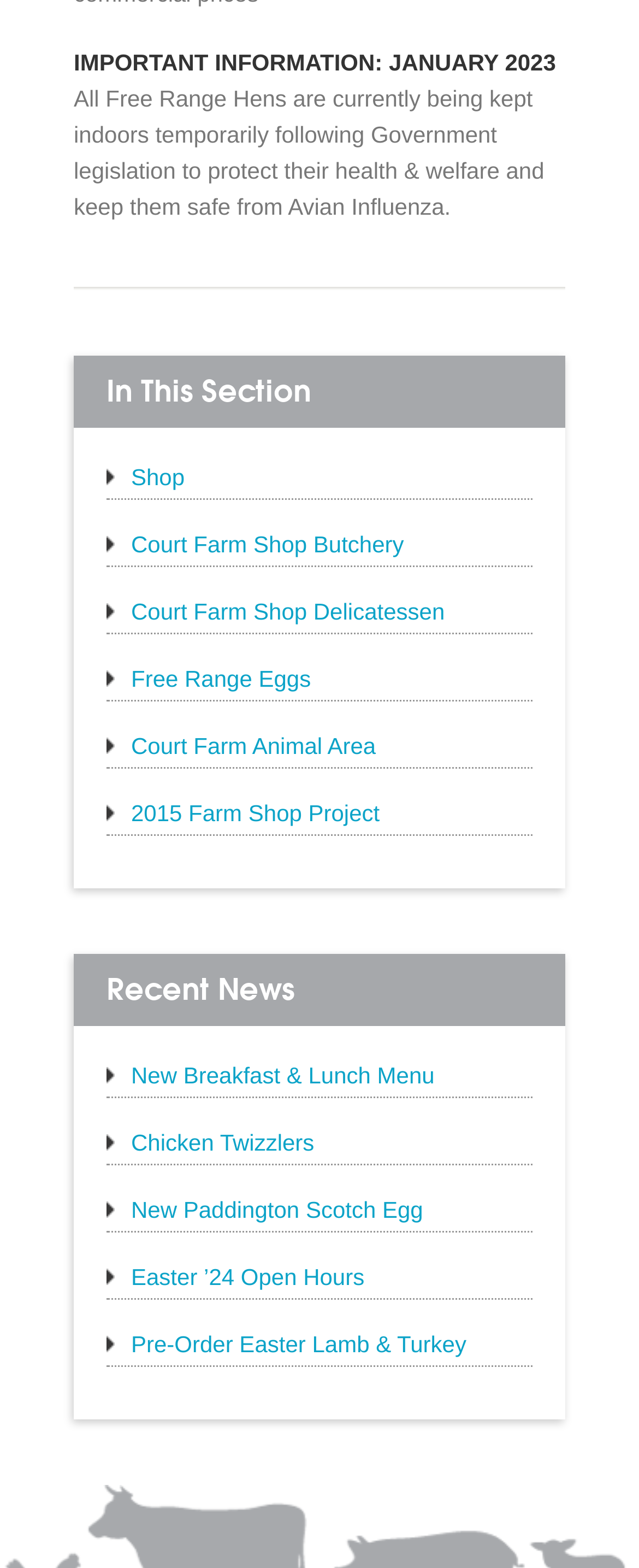Find the bounding box coordinates for the element described here: "Free Range Eggs".

[0.205, 0.424, 0.486, 0.441]